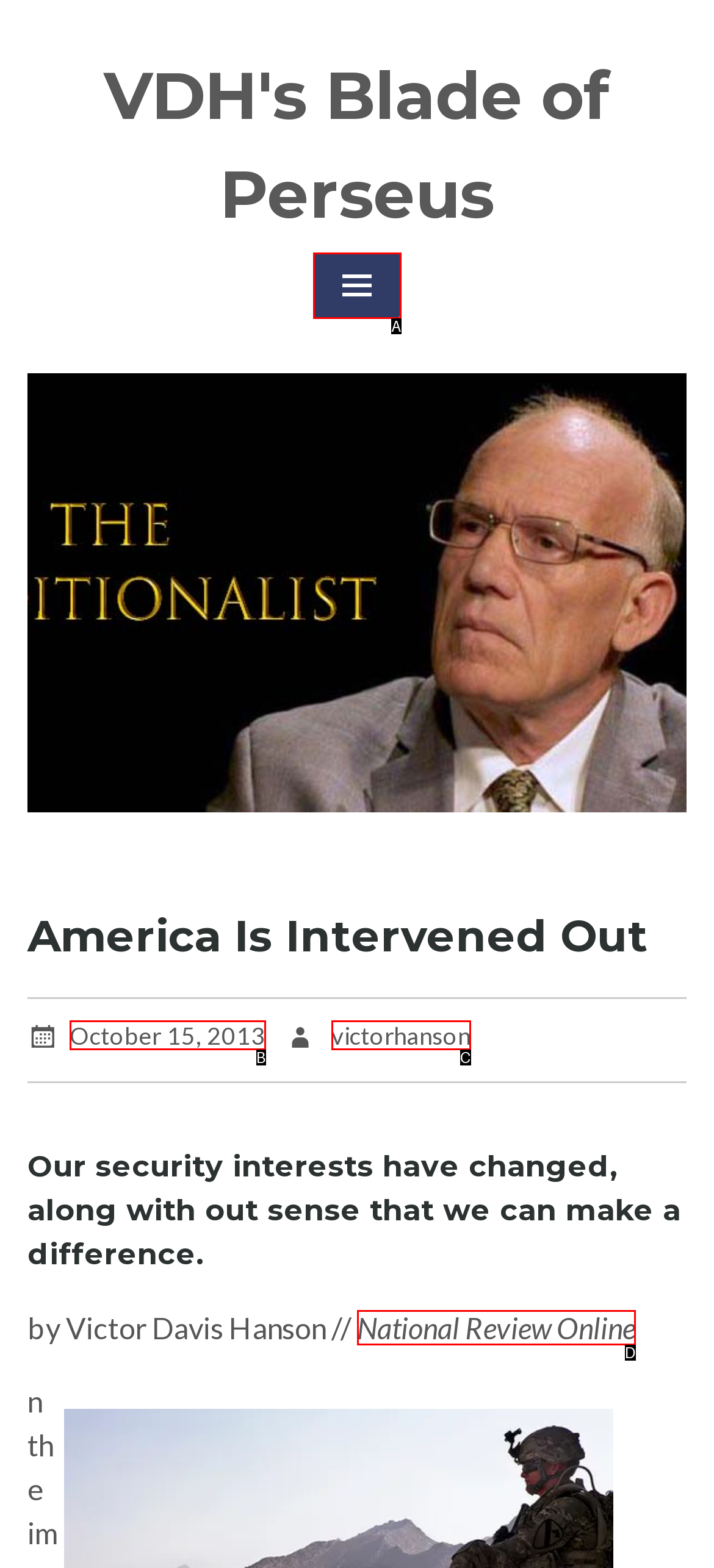Select the letter of the HTML element that best fits the description: parent_node: VDH's Blade of Perseus
Answer with the corresponding letter from the provided choices.

A